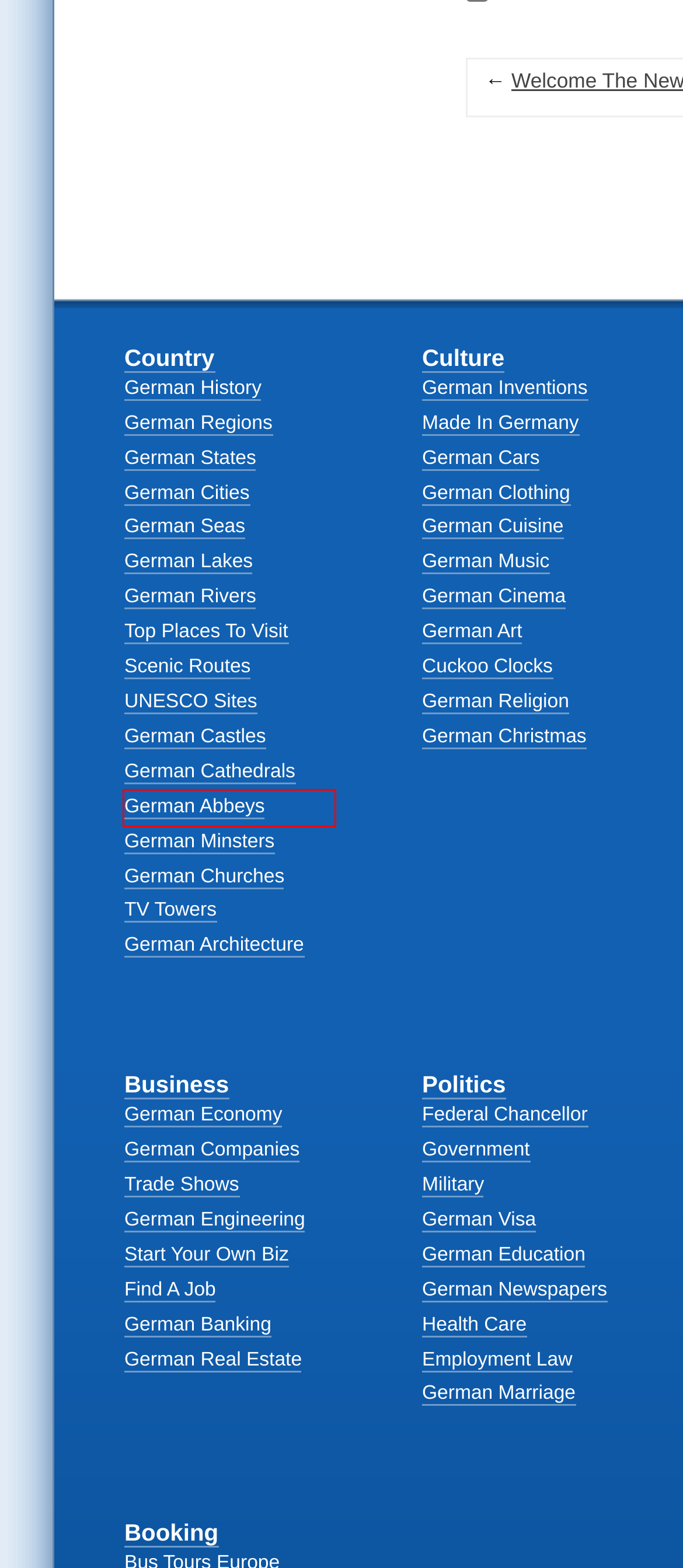You are given a webpage screenshot where a red bounding box highlights an element. Determine the most fitting webpage description for the new page that loads after clicking the element within the red bounding box. Here are the candidates:
A. German Regions - Abundant Natural Beauty
B. 20,000+ German Castles Are Here To Fascinate You
C. German Inventions Are An Intrinsic Part Of Modern Life
D. German Cities And Towns Are Unique And Vibrant
E. German Abbeys Are A Way To See Our Religious Past
F. German History Takes Us Back Thousands Of Years
G. Popular German Newspapers - Find Out All The Latest News
H. Be Familiar With German Employment Law When Working In Germany

E